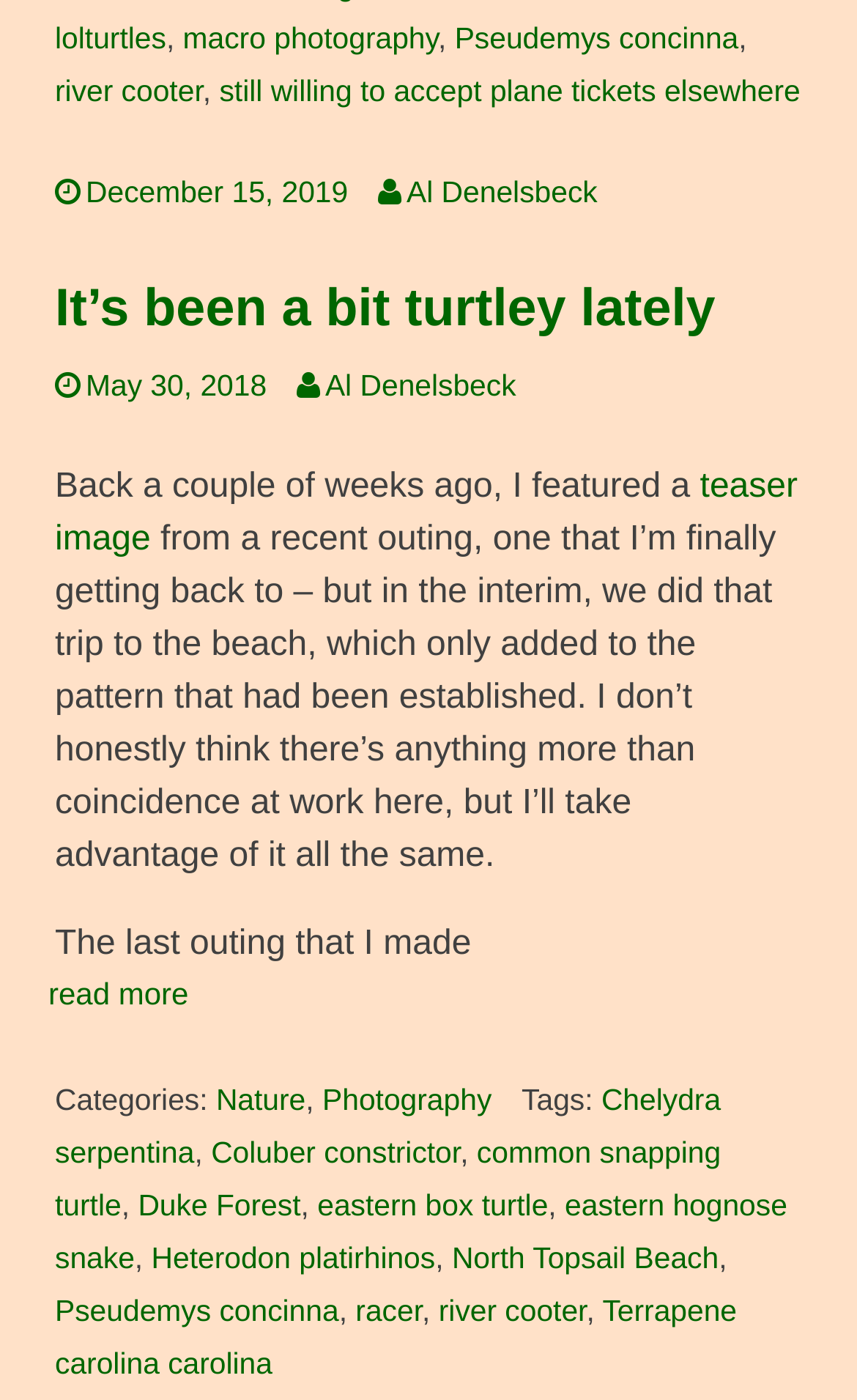Find the bounding box of the web element that fits this description: "Terrapene carolina carolina".

[0.064, 0.925, 0.86, 0.986]